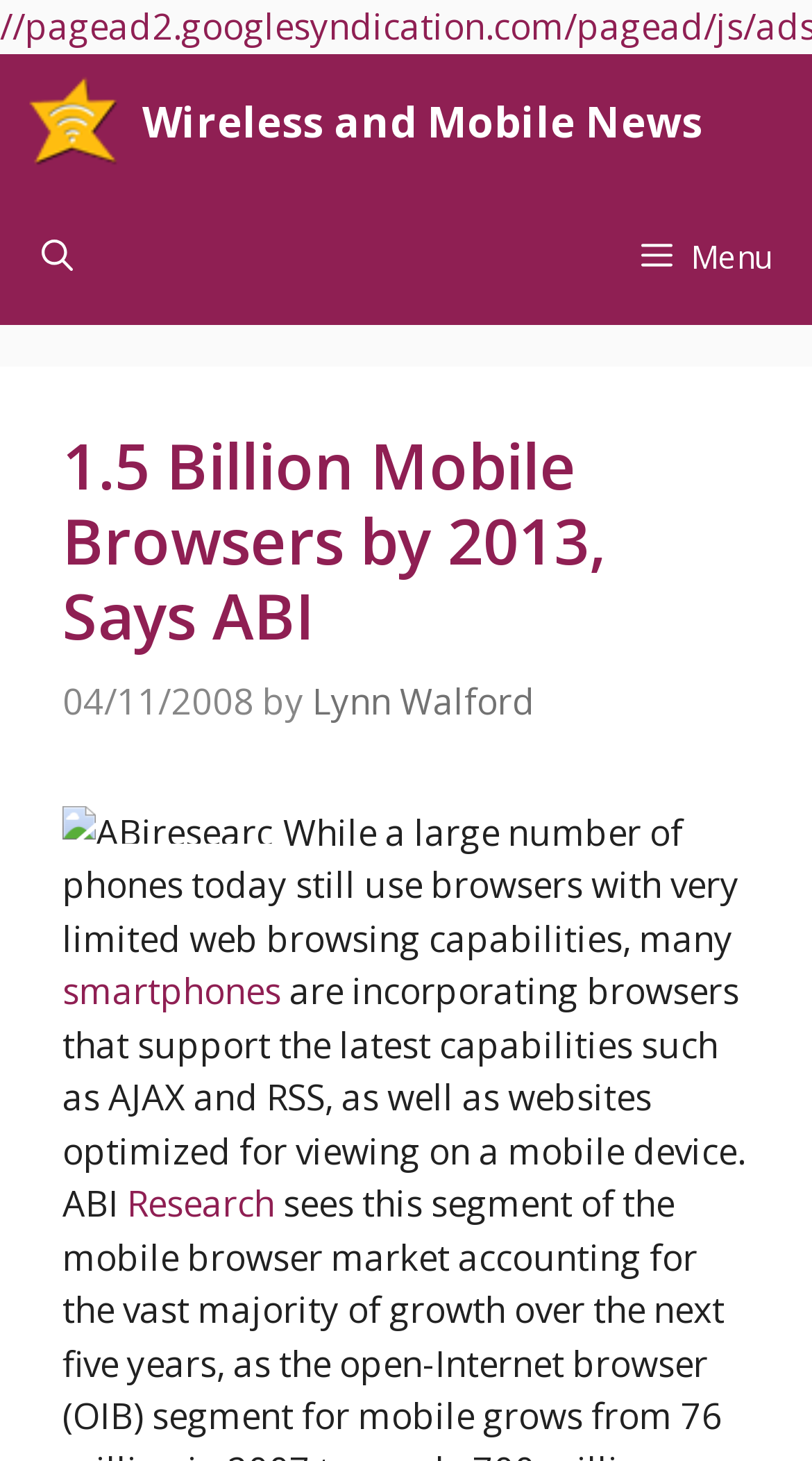Please respond in a single word or phrase: 
Who is the author of the news article?

Lynn Walford